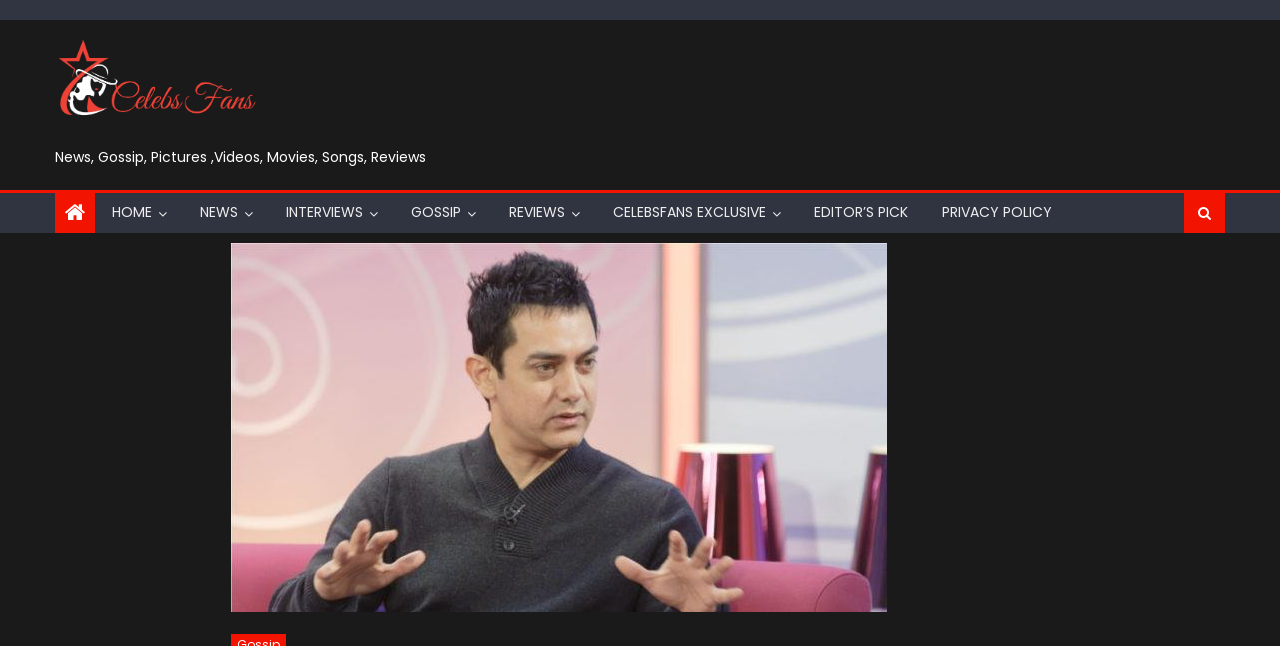Please answer the following question using a single word or phrase: 
What is the category of the article?

News